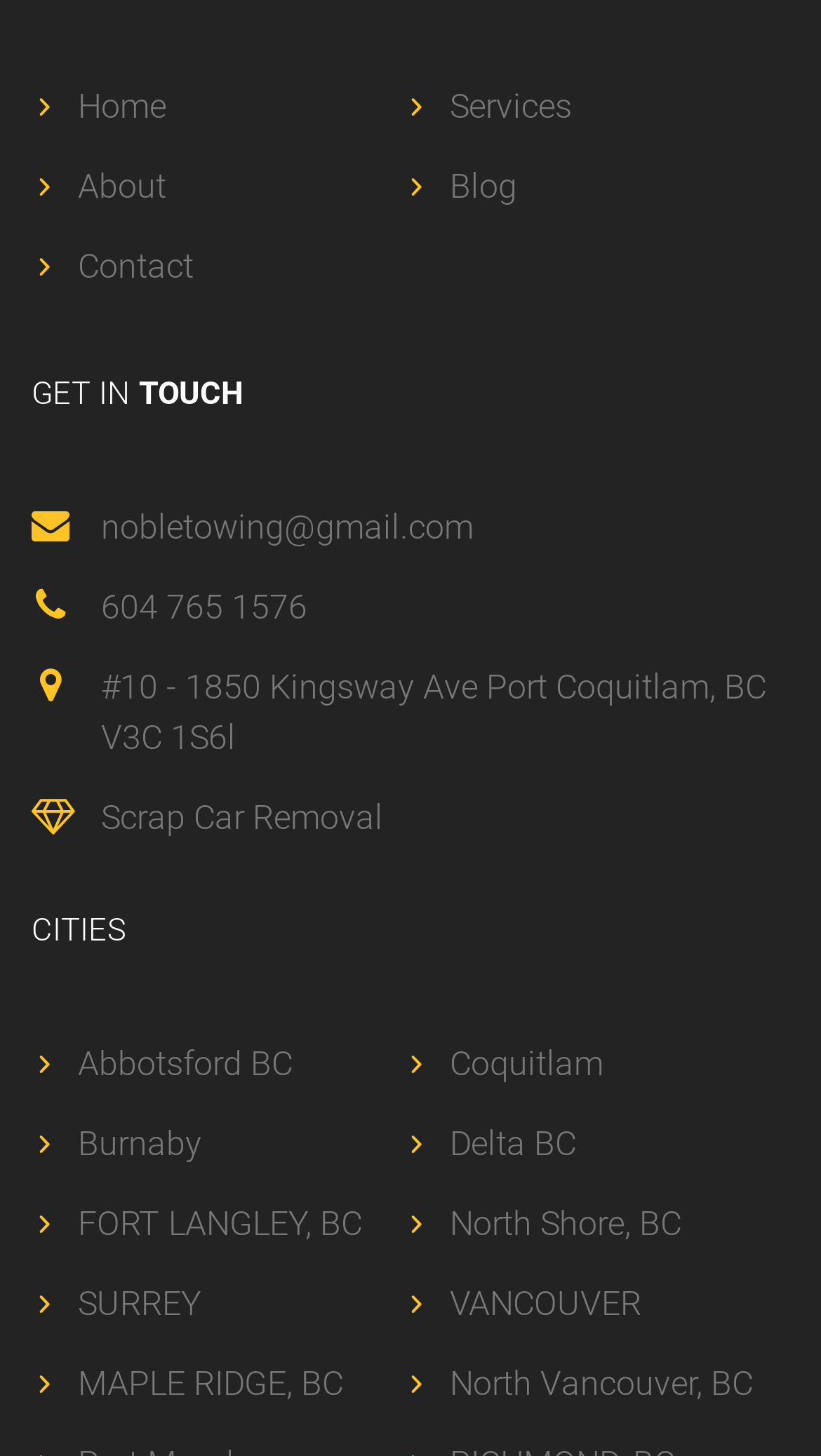Please identify the bounding box coordinates of the area that needs to be clicked to follow this instruction: "View Contact Information".

[0.123, 0.348, 0.577, 0.375]